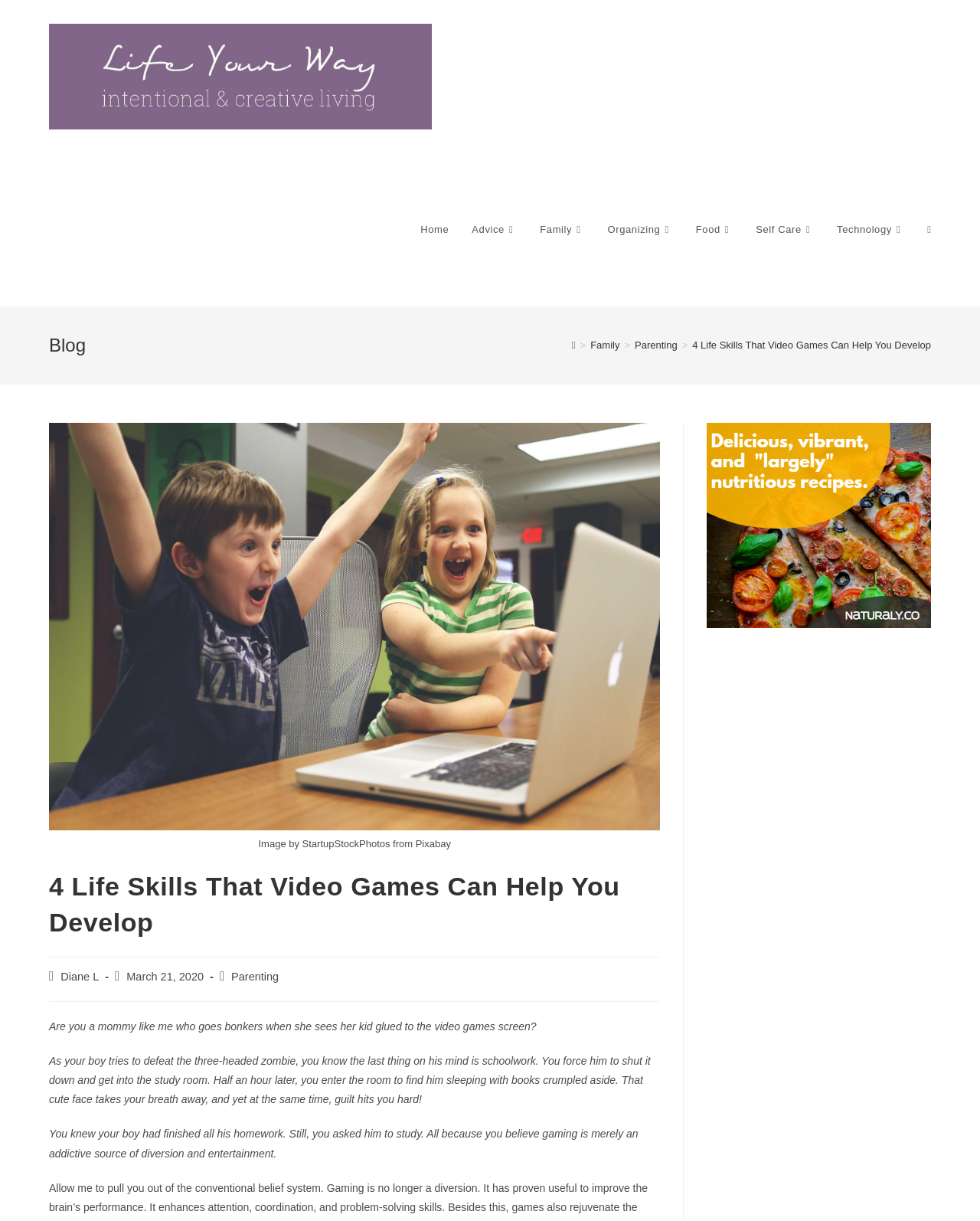Locate the bounding box coordinates of the clickable part needed for the task: "Click on the 'Family' link".

[0.539, 0.125, 0.608, 0.251]